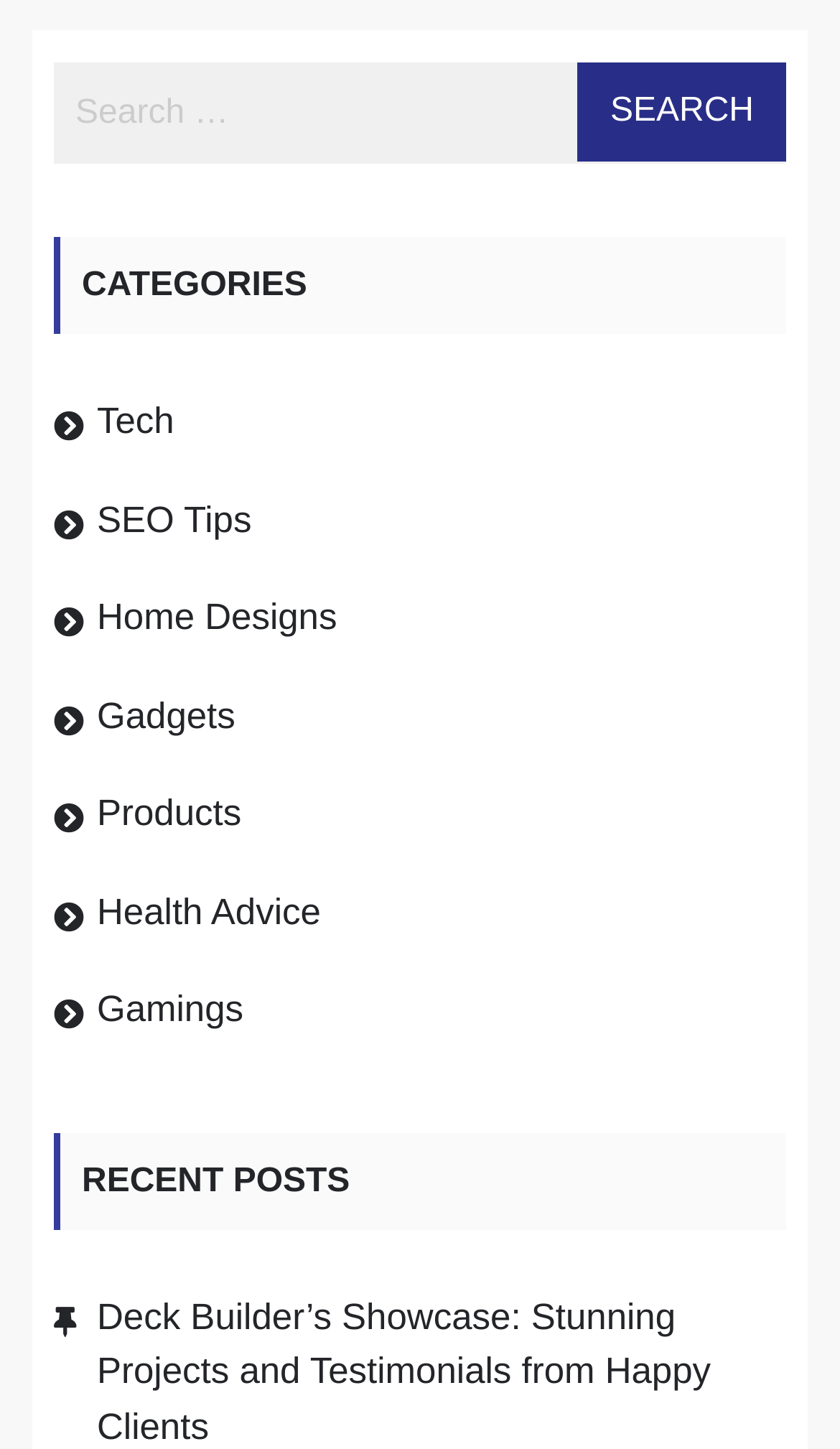Identify the bounding box coordinates of the region I need to click to complete this instruction: "read recent post".

[0.115, 0.895, 0.846, 0.999]